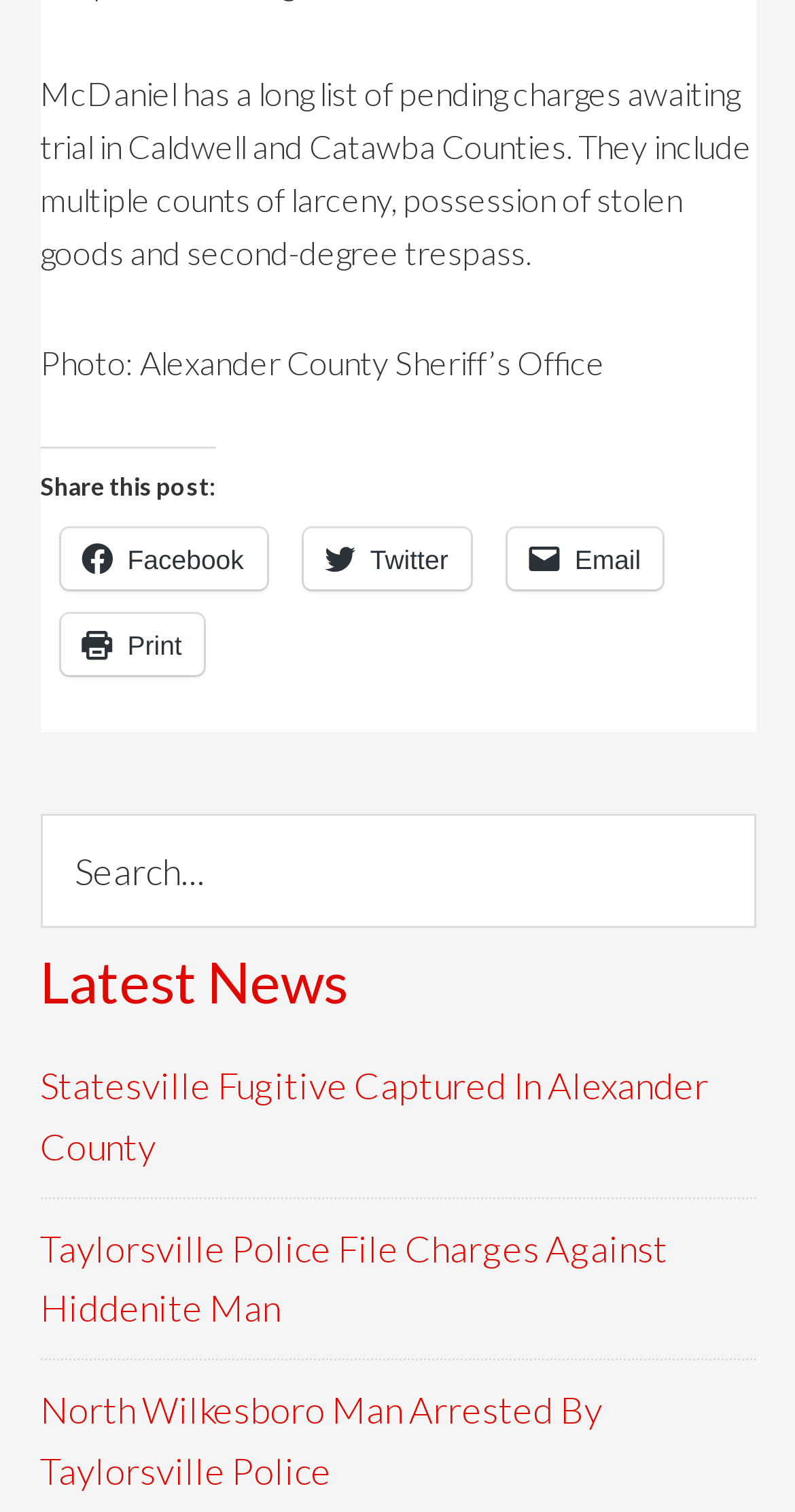Calculate the bounding box coordinates of the UI element given the description: "name="s" placeholder="Search..."".

[0.05, 0.538, 0.95, 0.613]